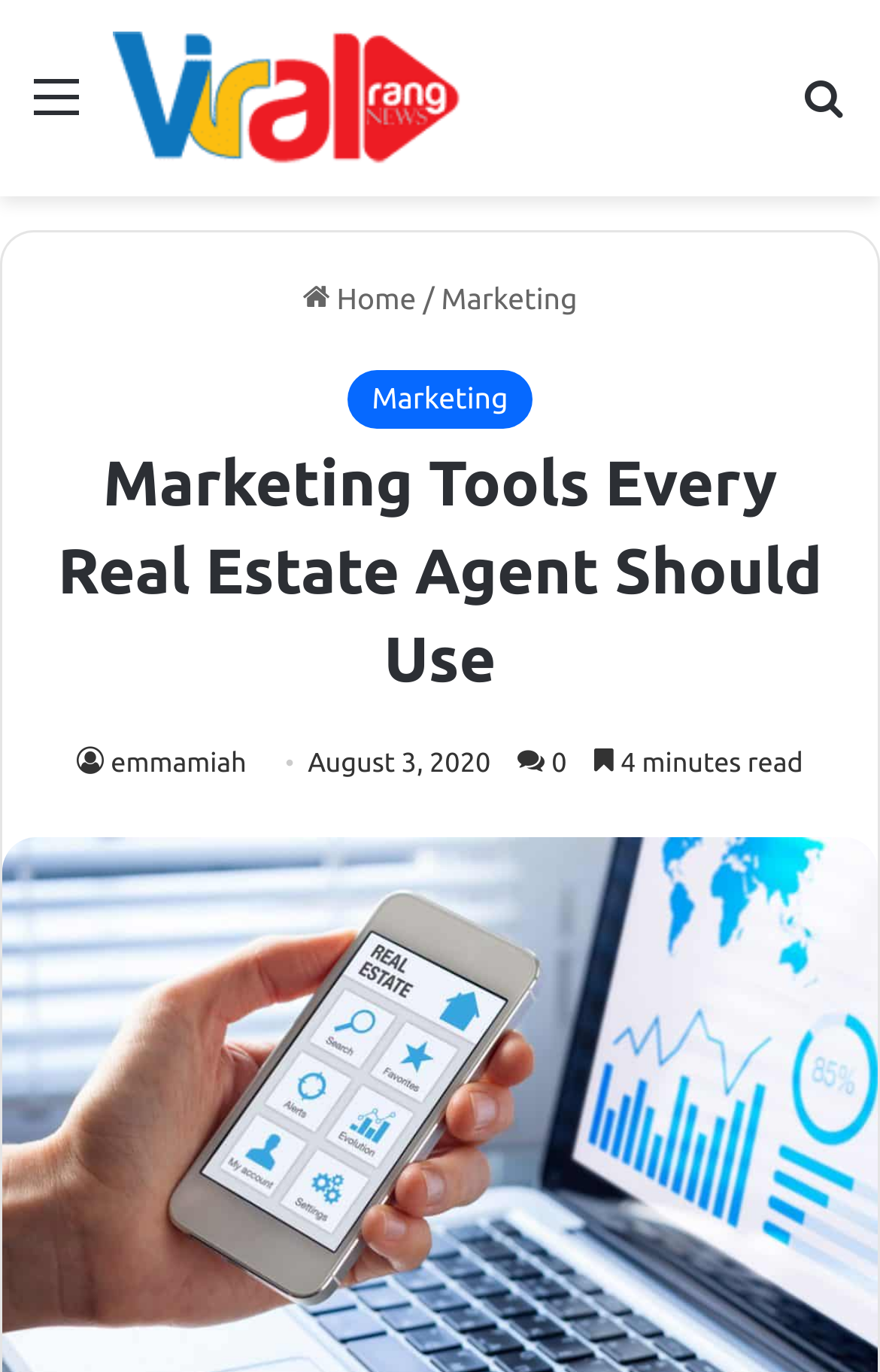Who is the author of the article?
Provide a detailed and well-explained answer to the question.

I found the author's name by looking at the static text element with the text 'emmamiah' which is located below the article title and above the publication date.